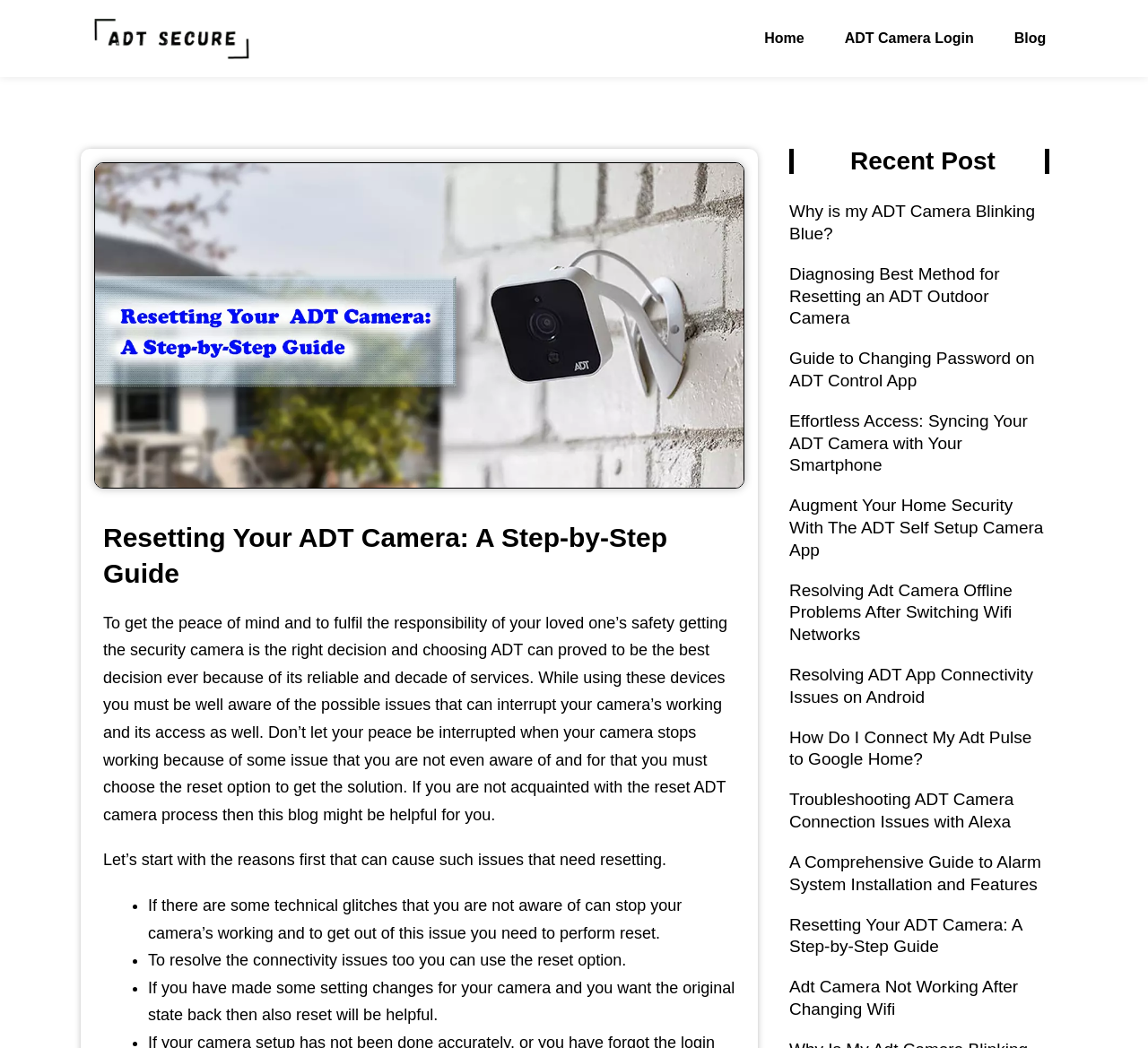Offer an in-depth caption of the entire webpage.

This webpage is a guide for resetting an ADT camera, with a step-by-step approach. At the top left corner, there is an ADT Secure logo, which is also a link. Next to it, there are three links: "Home", "ADT Camera Login", and "Blog". 

Below the logo, there is a large image with the title "Resetting Your ADT Camera A Step-by-Step Guide". The main heading "Resetting Your ADT Camera: A Step-by-Step Guide" is located below the image. 

The main content of the webpage starts with a paragraph explaining the importance of getting the security camera and choosing ADT, and how resetting the camera can resolve issues. 

Following the introductory paragraph, there are three bullet points explaining the reasons for resetting the ADT camera, including technical glitches, connectivity issues, and reverting to original settings. 

On the right side of the webpage, there is a section titled "Recent Post" with 12 links to other articles related to ADT cameras, such as troubleshooting, password changing, and app connectivity issues.